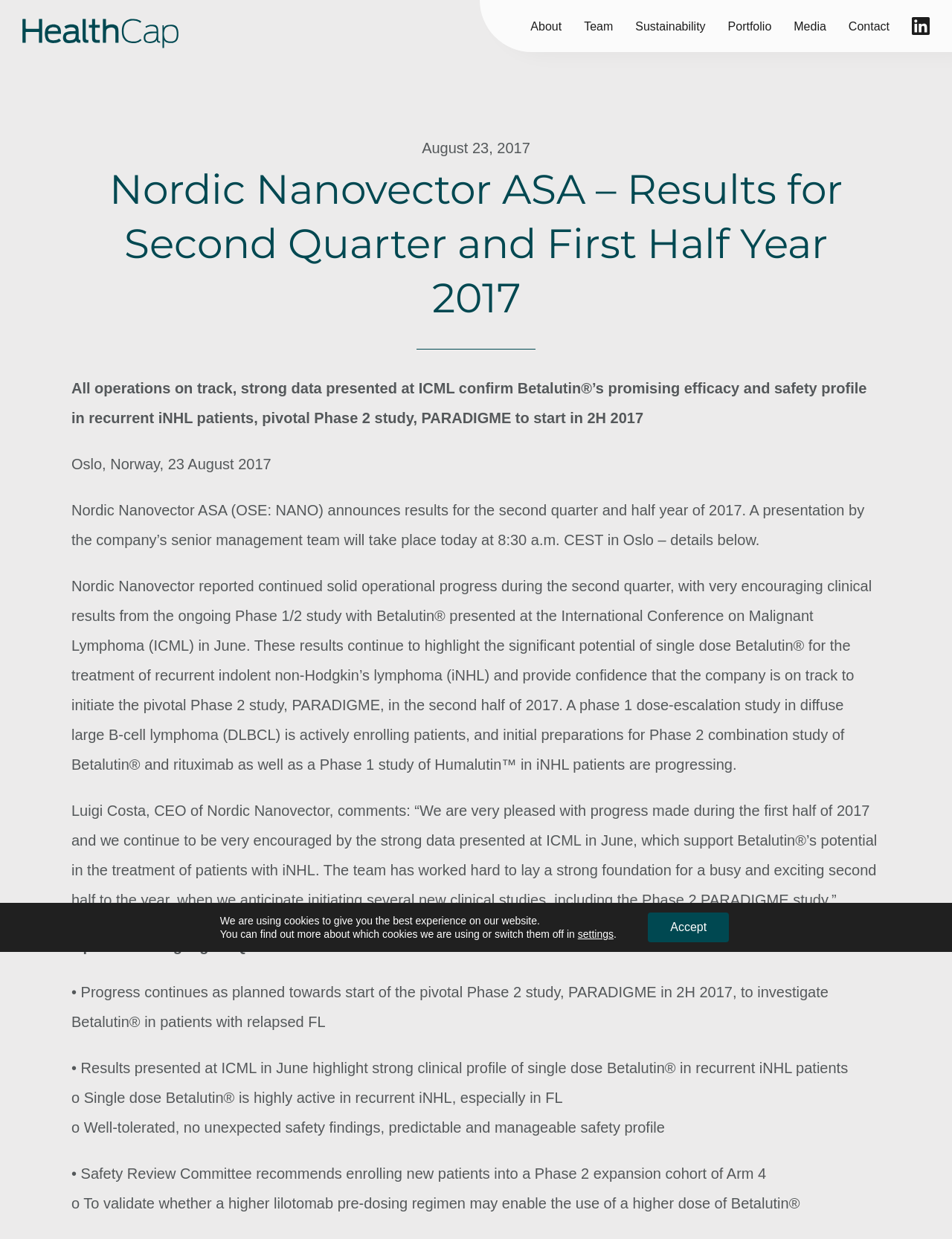For the following element description, predict the bounding box coordinates in the format (top-left x, top-left y, bottom-right x, bottom-right y). All values should be floating point numbers between 0 and 1. Description: Media

[0.834, 0.016, 0.868, 0.026]